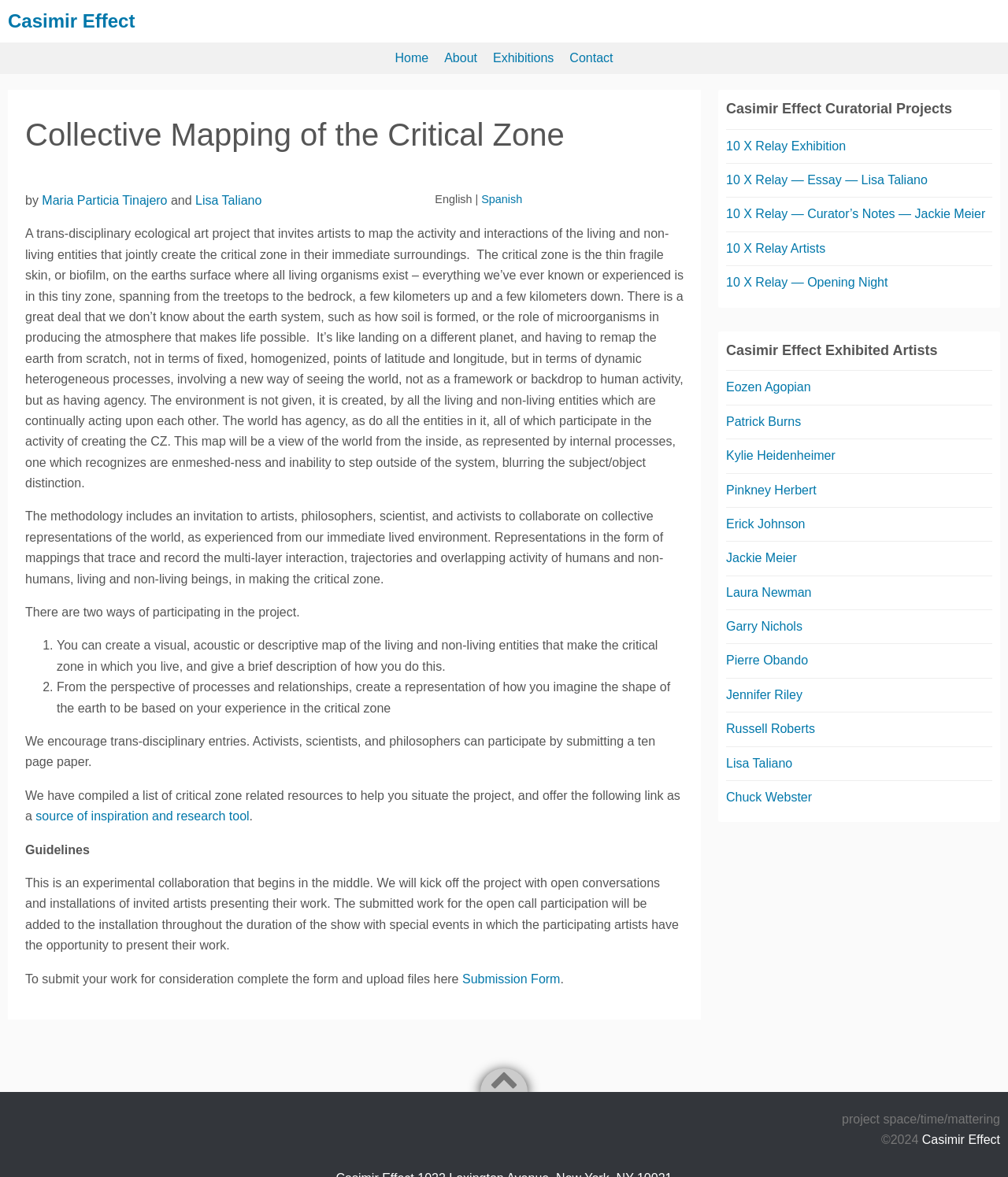Specify the bounding box coordinates of the element's area that should be clicked to execute the given instruction: "Submit your work for consideration using the 'Submission Form' link". The coordinates should be four float numbers between 0 and 1, i.e., [left, top, right, bottom].

[0.459, 0.826, 0.556, 0.837]